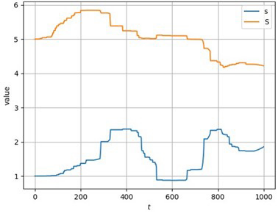Create an extensive caption that includes all significant details of the image.

The image presents a line graph illustrating the values of two distinct variables, labeled as "s" and "S," over a time frame indicated on the horizontal axis, denoted as \( t \). The vertical axis represents the values of these variables, ranging from 1 to 6. The blue line represents the variable "s," while the orange line depicts the variable "S." 

The graph shows a dynamic interaction between the two variables. The variable "s" experiences sharp fluctuations, reaching peaks around \( t = 200 \) and \( t = 800 \), while the variable "S" generally trends upwards, with a notable plateau near the end of the time frame. Both lines exhibit distinct patterns, allowing for a comparative analysis of their behaviors throughout the observed period. This visualization is likely part of a study on inventory management, emphasizing the efficiency of the proposed reinforcement learning algorithm in adjusting policies in response to changing parameters over time.